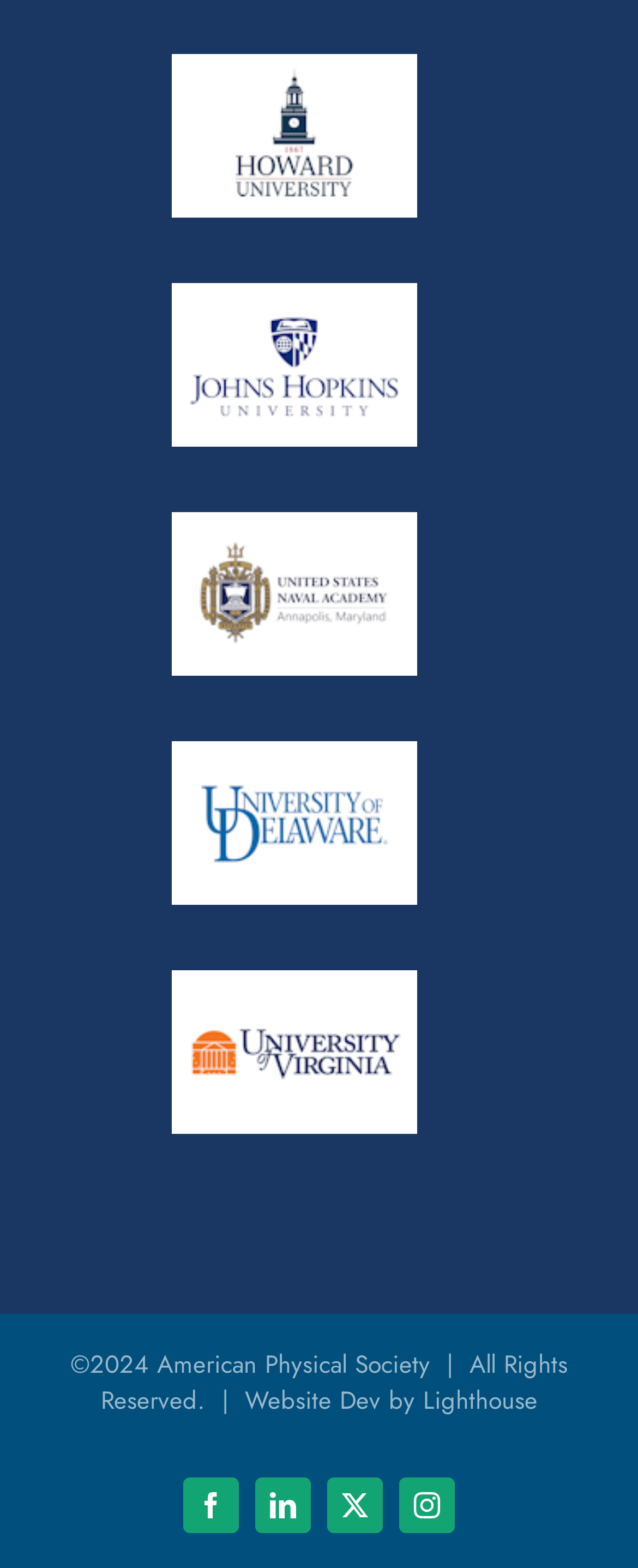Please identify the bounding box coordinates of the element I should click to complete this instruction: 'view Website Dev by Lighthouse'. The coordinates should be given as four float numbers between 0 and 1, like this: [left, top, right, bottom].

[0.383, 0.882, 0.842, 0.905]